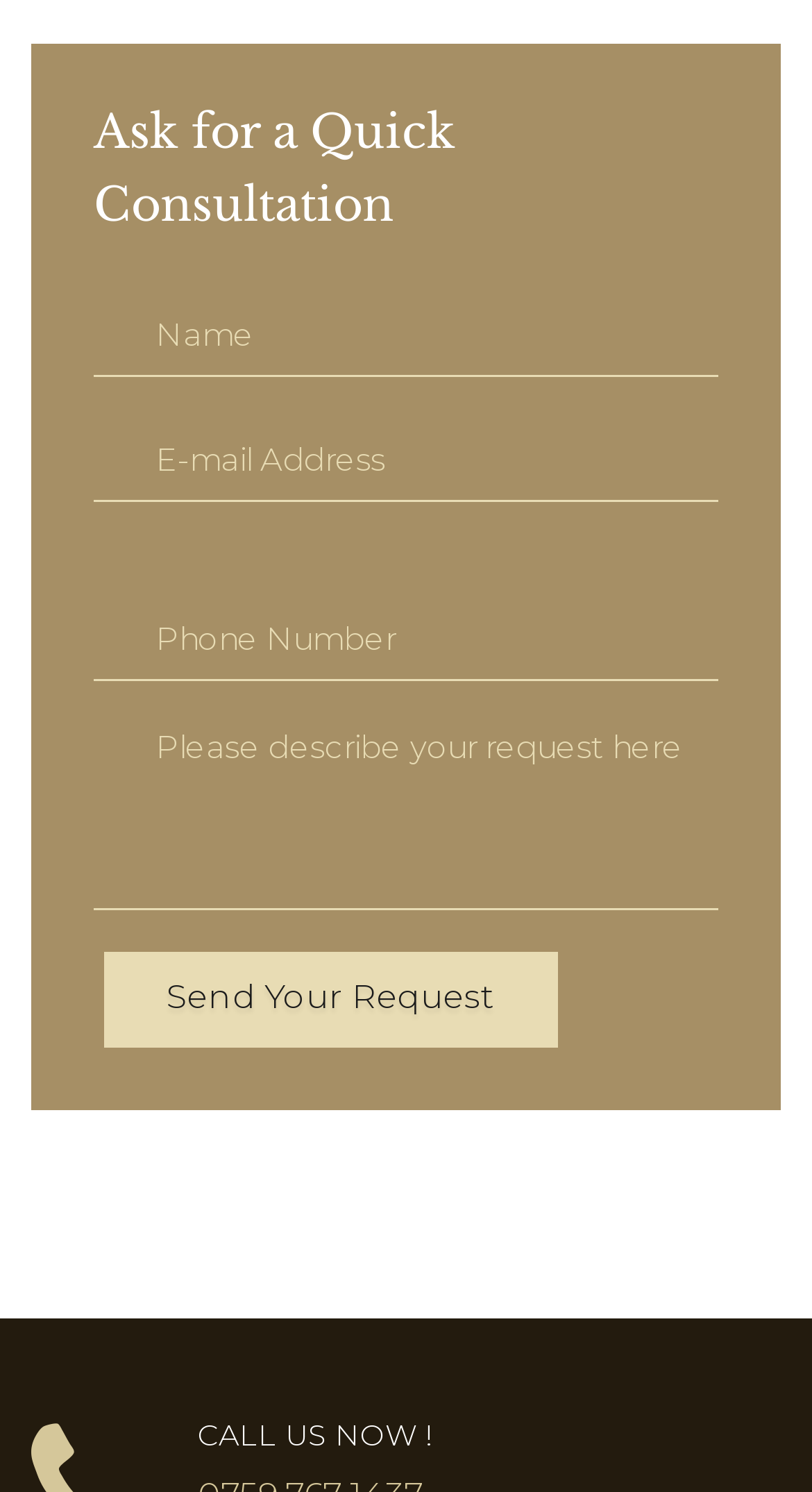What is the call-to-action in the webpage?
Using the picture, provide a one-word or short phrase answer.

Send Your Request